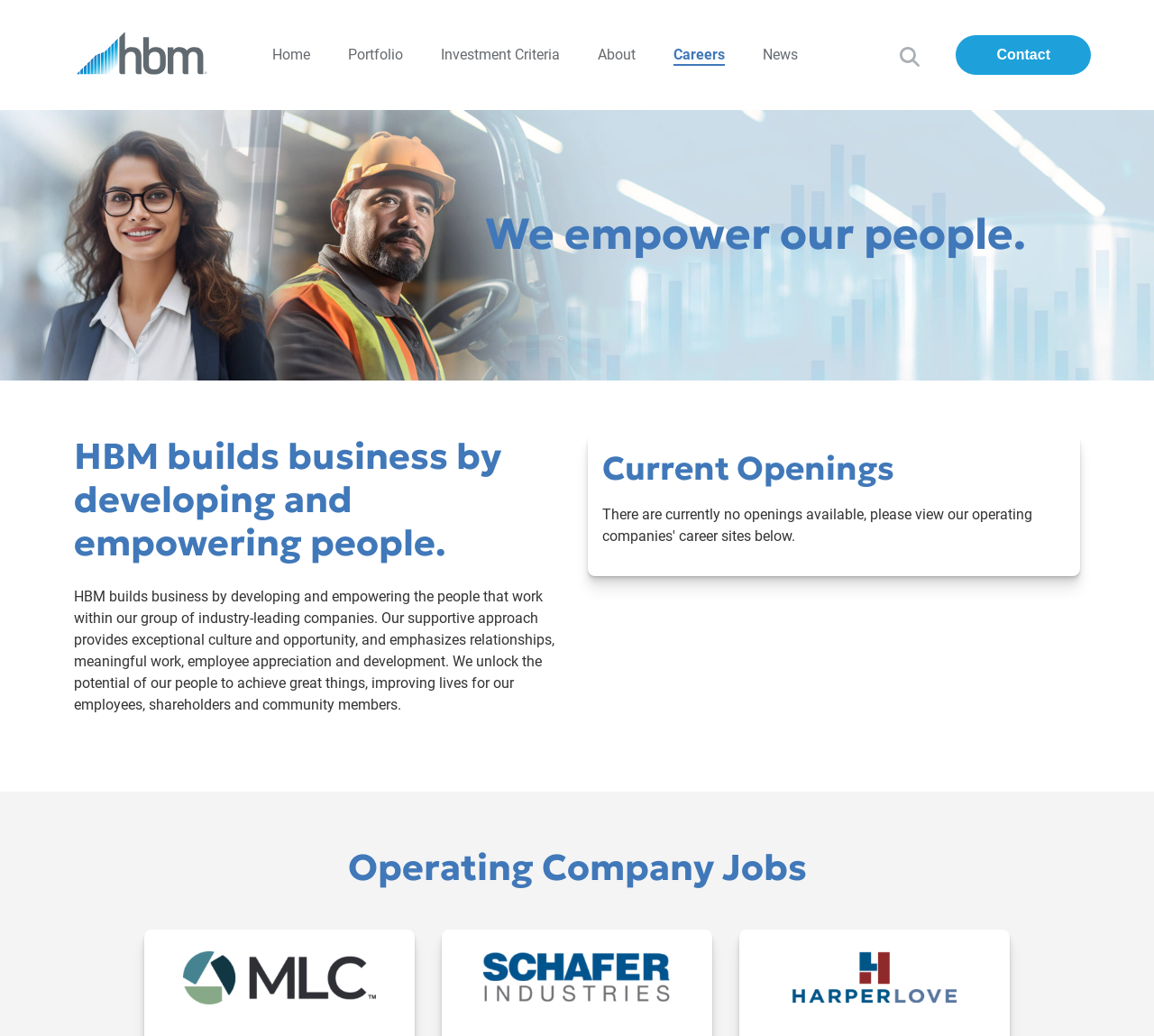Calculate the bounding box coordinates of the UI element given the description: "parent_node: Mississippi Lime".

[0.138, 0.911, 0.347, 0.99]